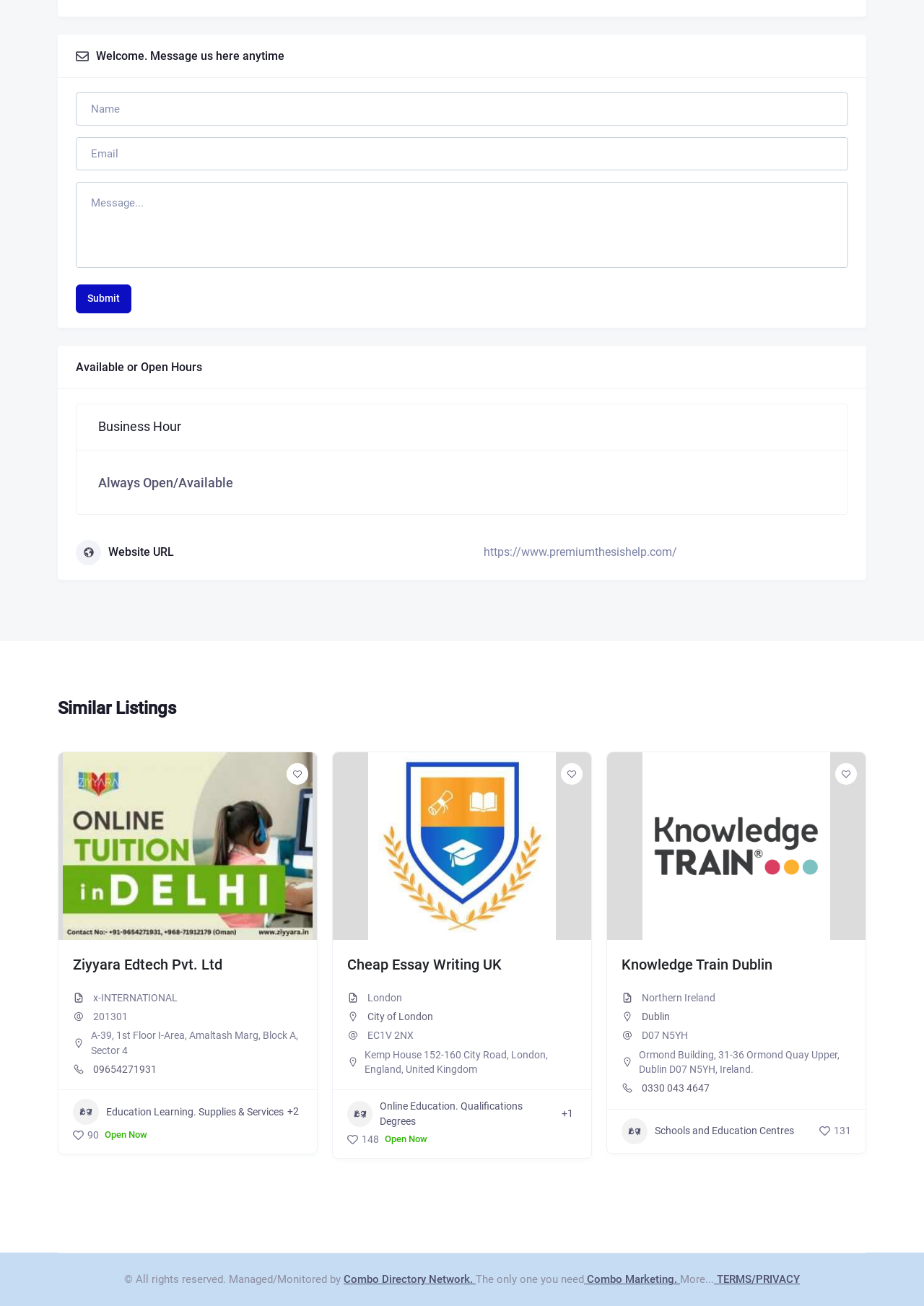Determine the bounding box coordinates (top-left x, top-left y, bottom-right x, bottom-right y) of the UI element described in the following text: aria-label="Search" value=""

None